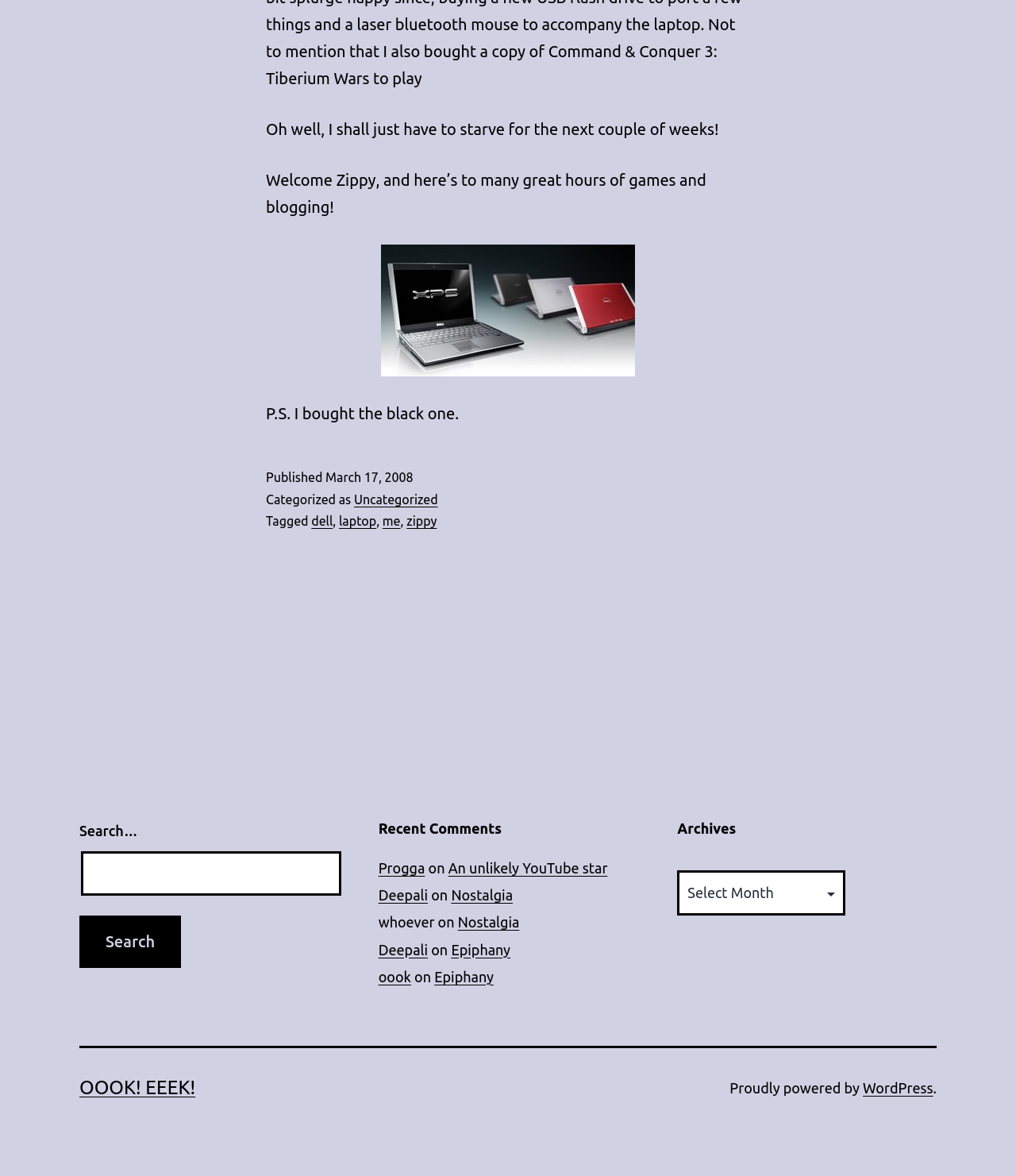Could you locate the bounding box coordinates for the section that should be clicked to accomplish this task: "Select an archive".

[0.667, 0.74, 0.832, 0.778]